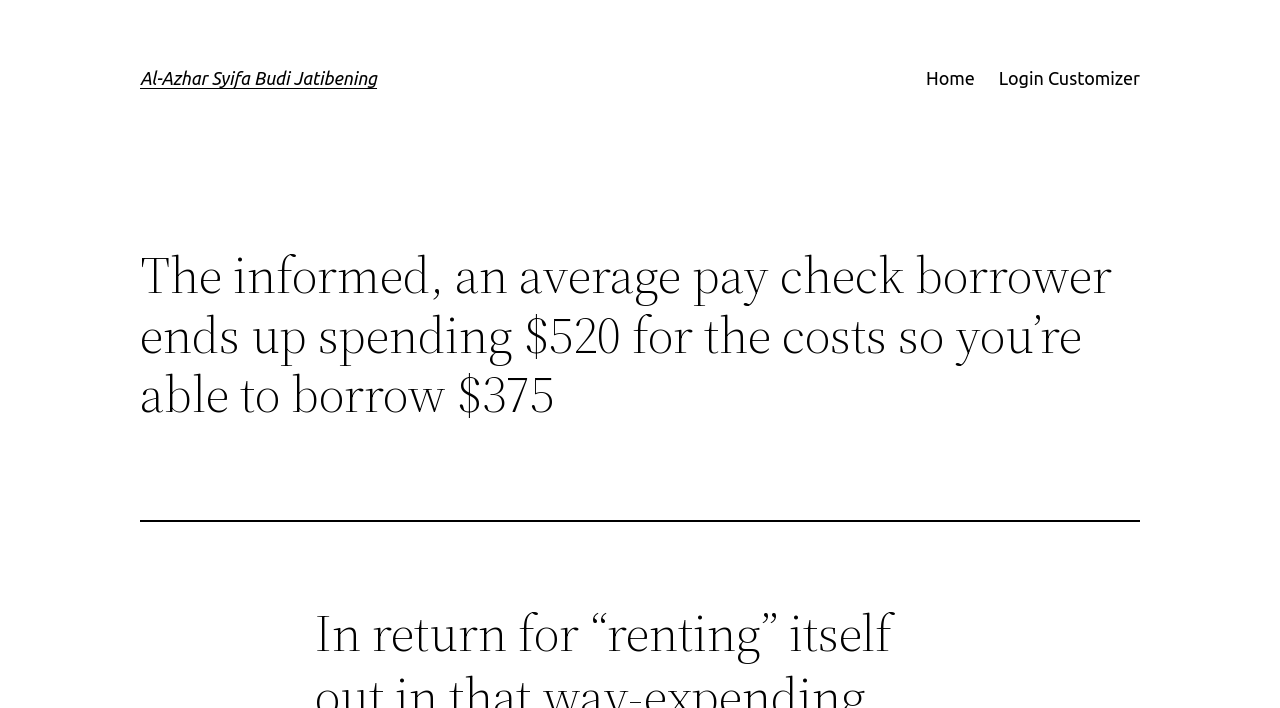Please find the bounding box for the following UI element description. Provide the coordinates in (top-left x, top-left y, bottom-right x, bottom-right y) format, with values between 0 and 1: Al-Azhar Syifa Budi Jatibening

[0.109, 0.096, 0.295, 0.124]